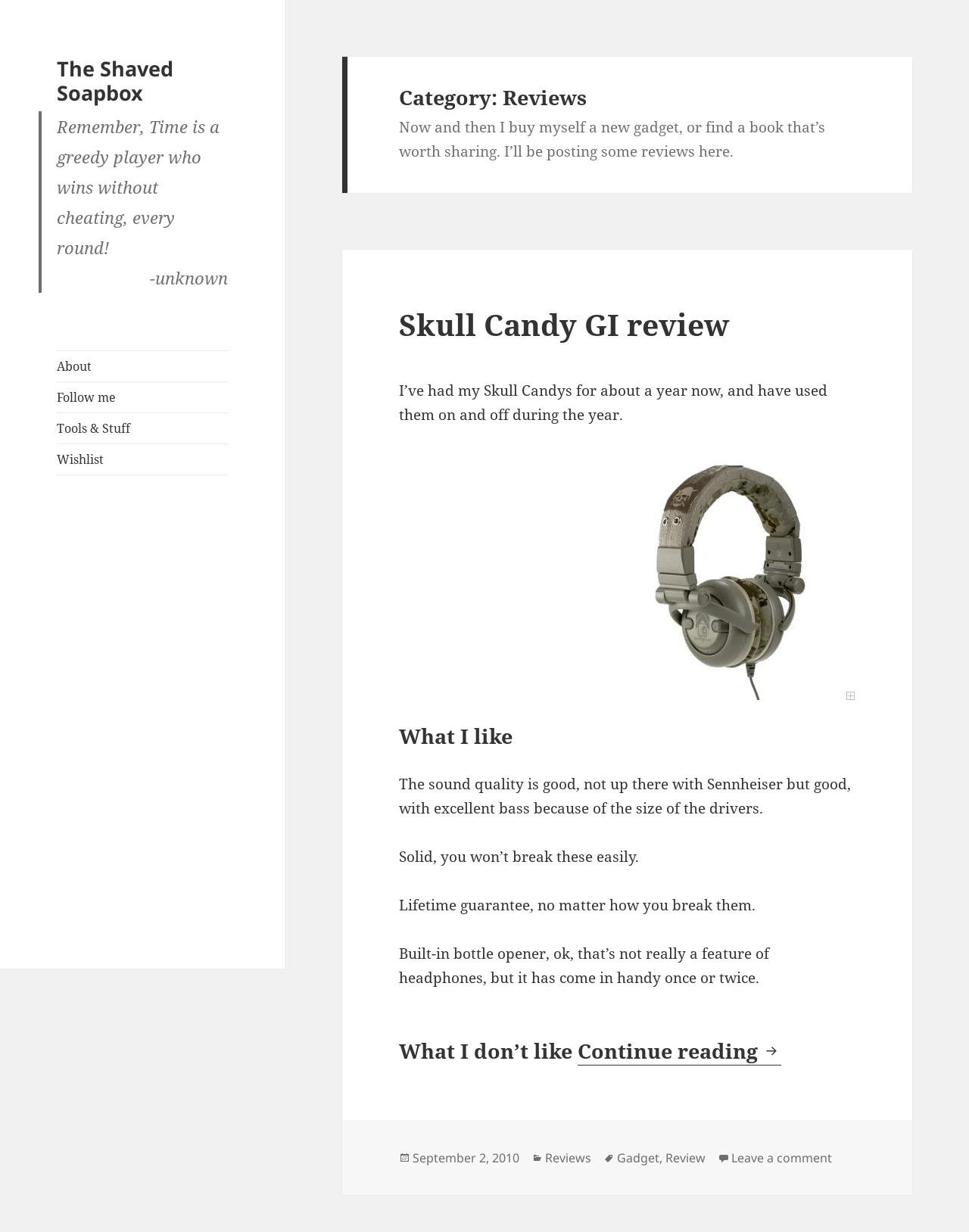Identify the bounding box coordinates for the element you need to click to achieve the following task: "view Guy Parsons' profile". The coordinates must be four float values ranging from 0 to 1, formatted as [left, top, right, bottom].

None